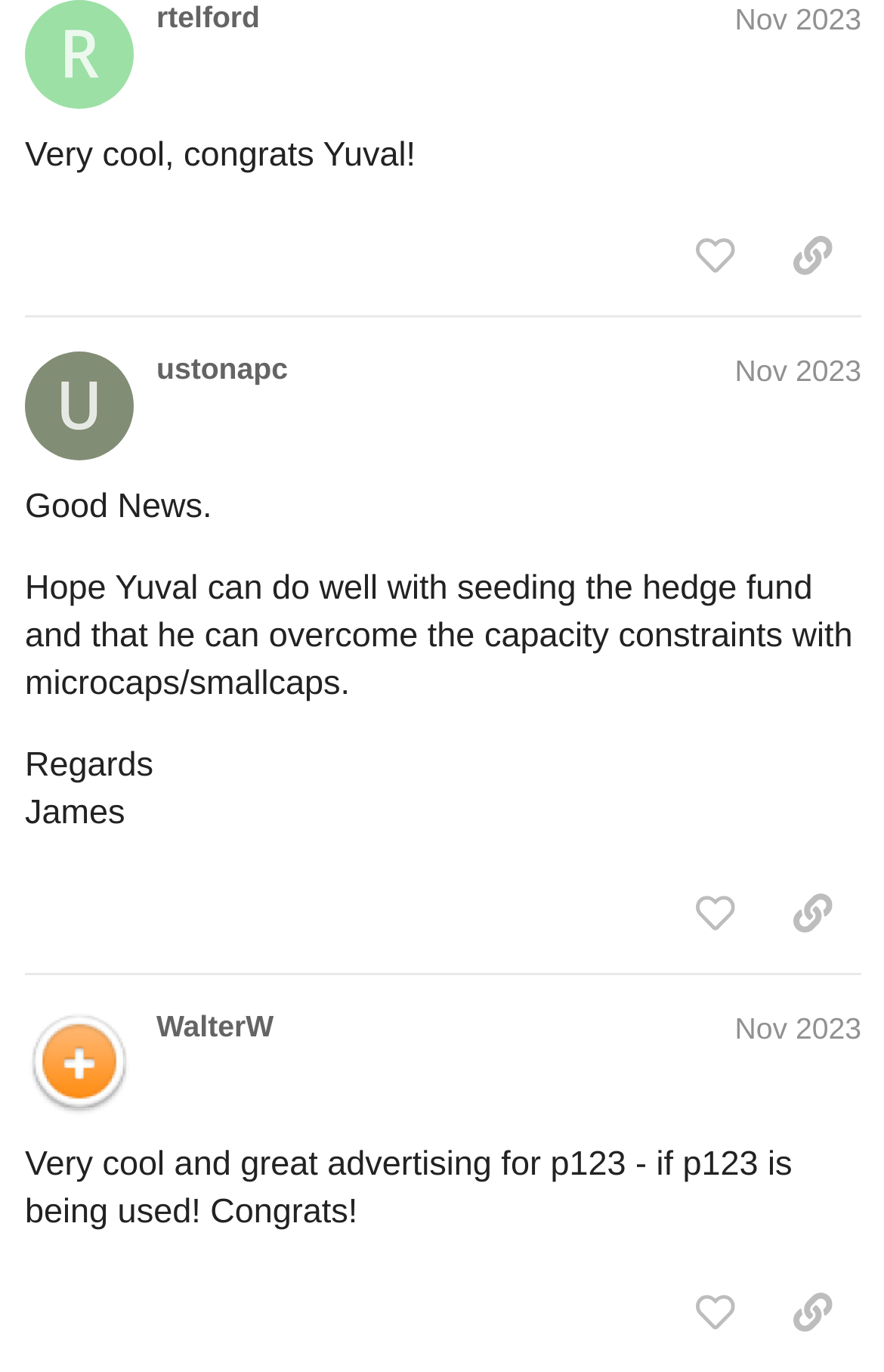Bounding box coordinates are specified in the format (top-left x, top-left y, bottom-right x, bottom-right y). All values are floating point numbers bounded between 0 and 1. Please provide the bounding box coordinate of the region this sentence describes: ustonapc

[0.177, 0.256, 0.326, 0.282]